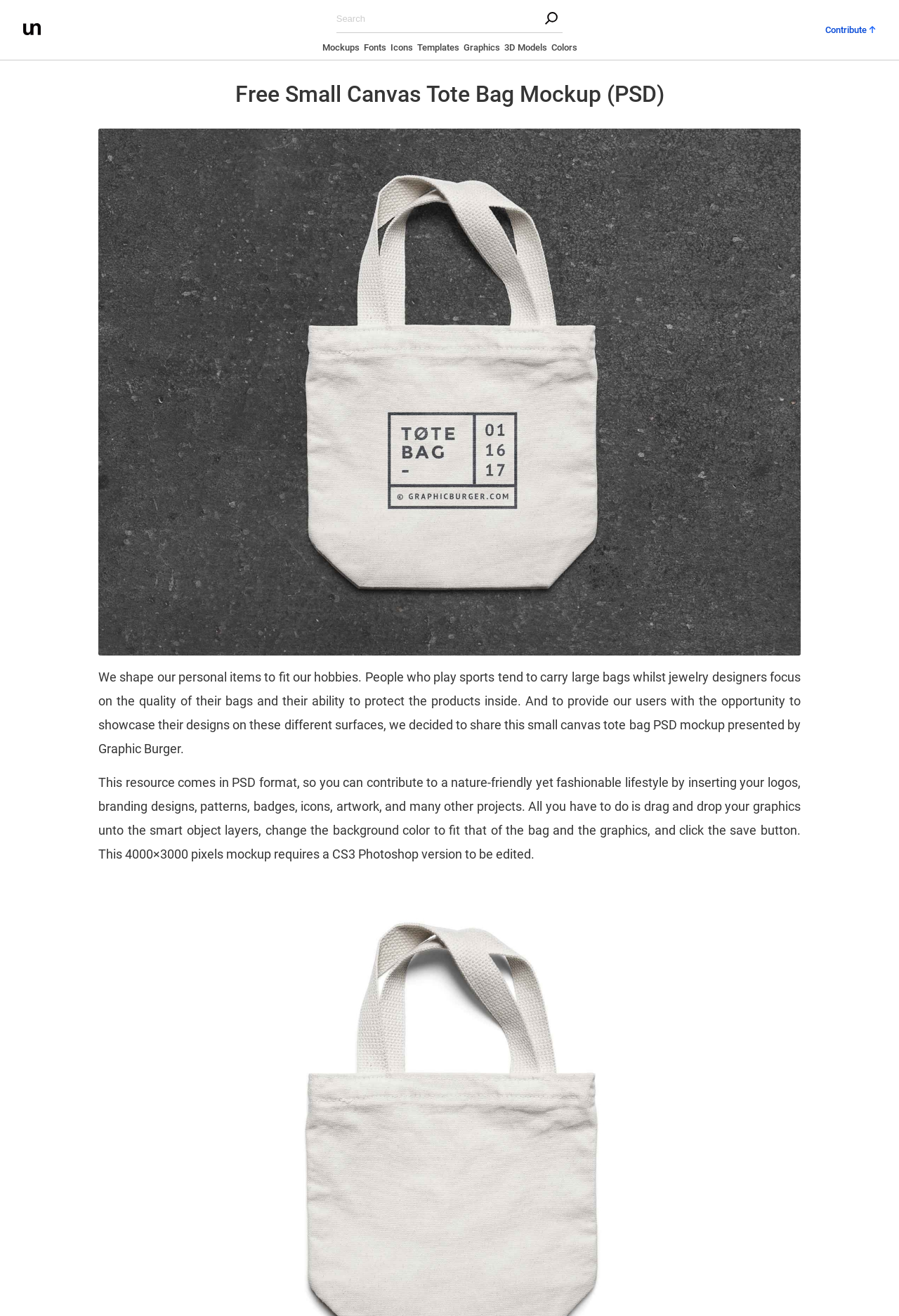How do you edit the mockup?
Kindly answer the question with as much detail as you can.

To edit the mockup, you need to drag and drop your graphics unto the smart object layers, change the background color to fit that of the bag and the graphics, and click the save button, as mentioned in the StaticText element with the description 'All you have to do is drag and drop your graphics unto the smart object layers...'.